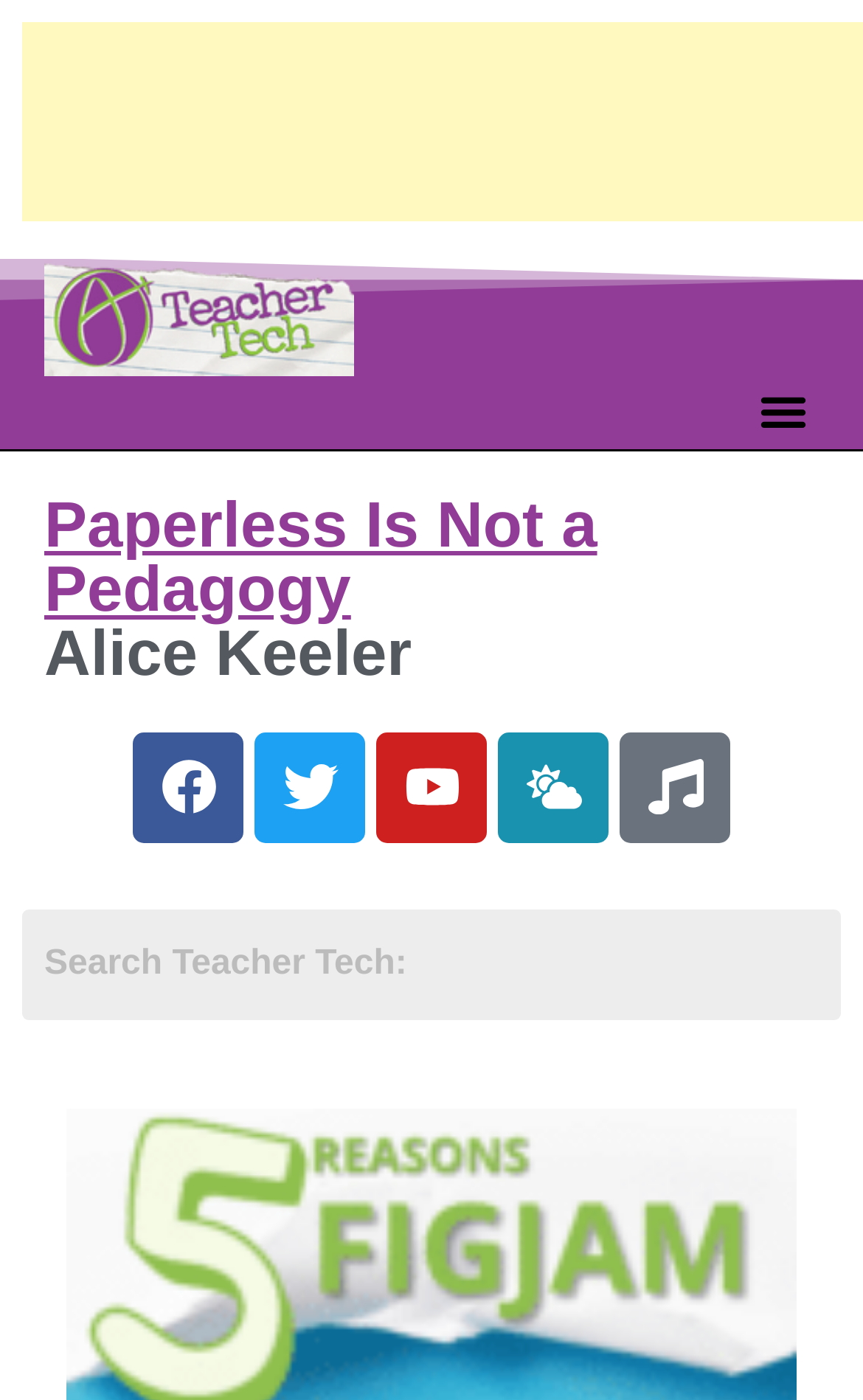Answer the question below in one word or phrase:
What is the name of the blog?

Teacher Tech